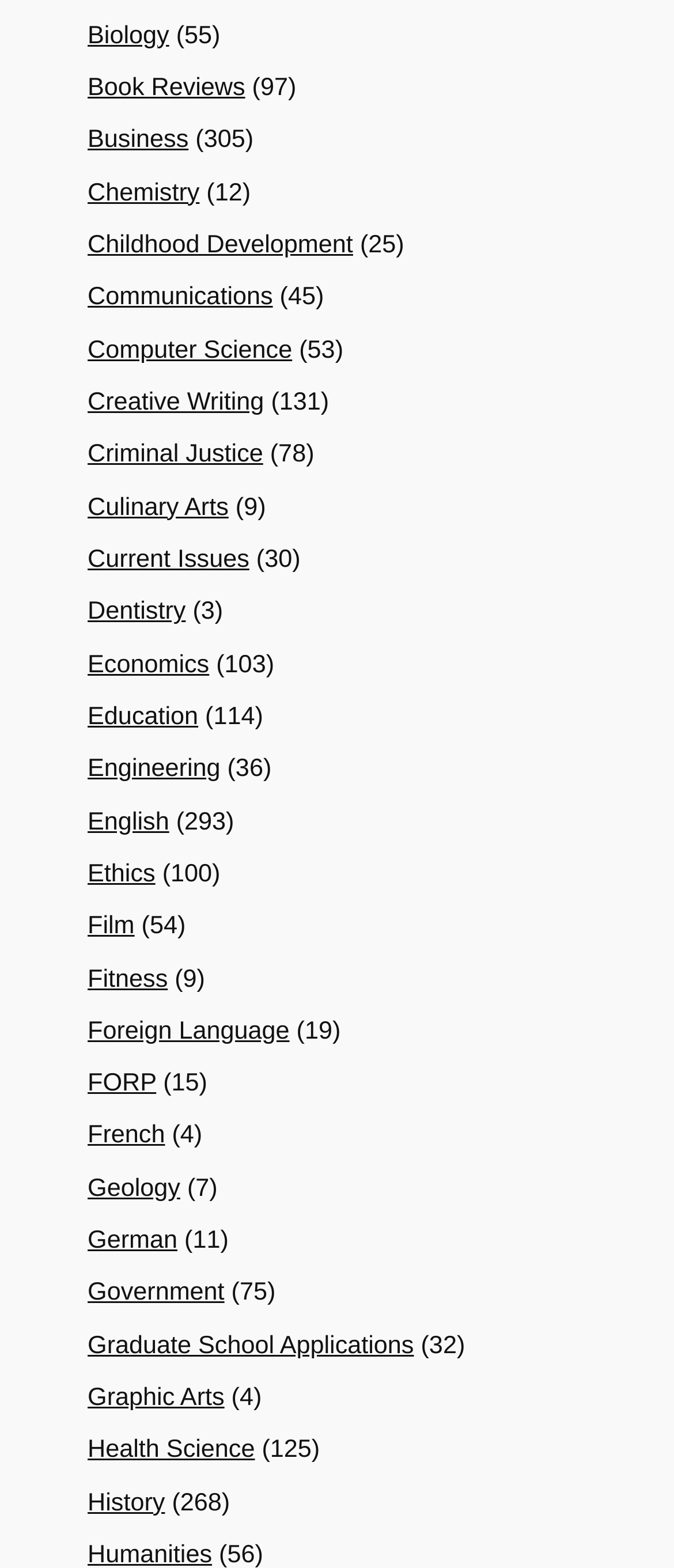What is the first subject listed?
Answer with a single word or phrase, using the screenshot for reference.

Biology